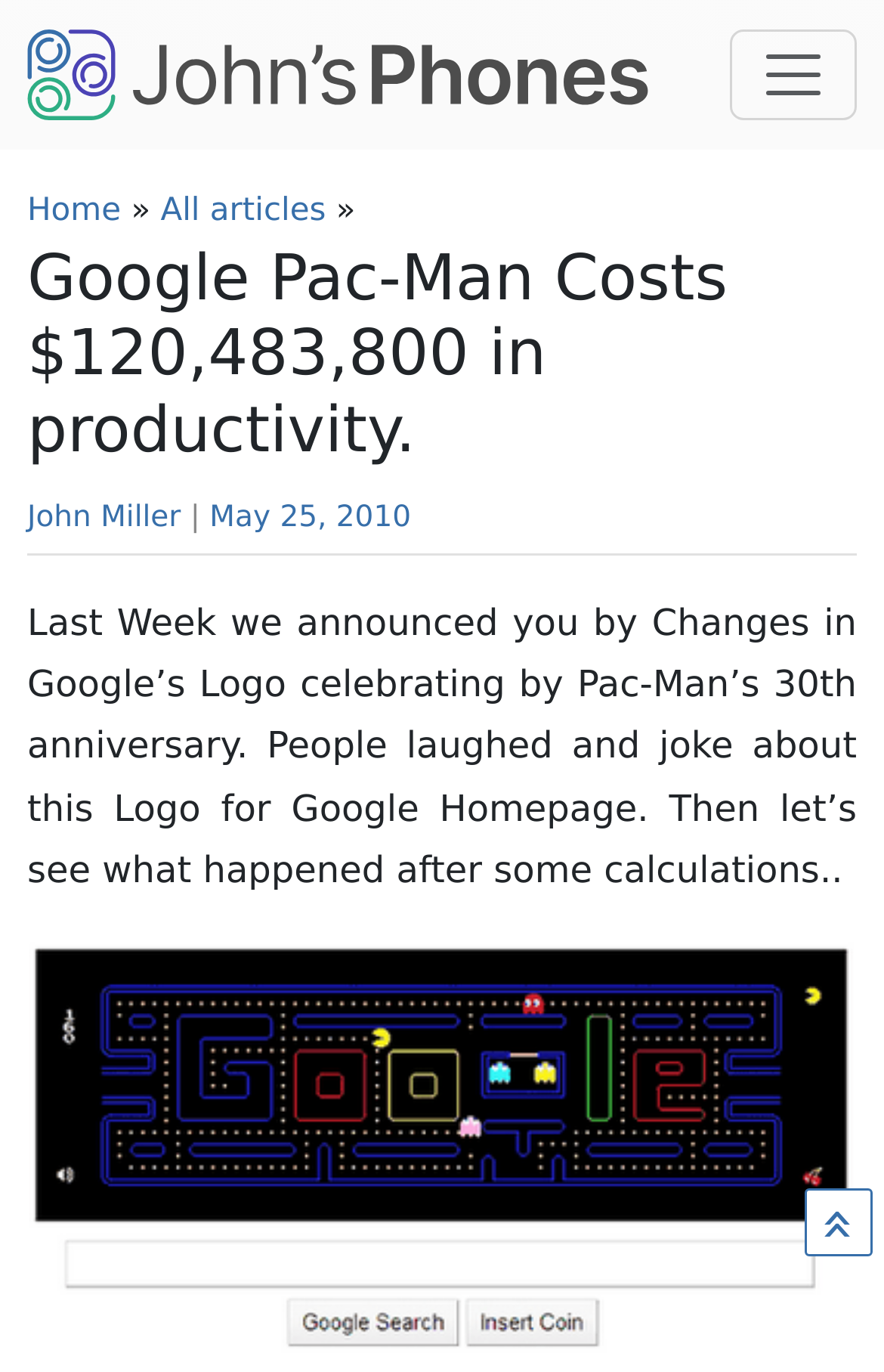Specify the bounding box coordinates (top-left x, top-left y, bottom-right x, bottom-right y) of the UI element in the screenshot that matches this description: »

[0.91, 0.866, 0.987, 0.916]